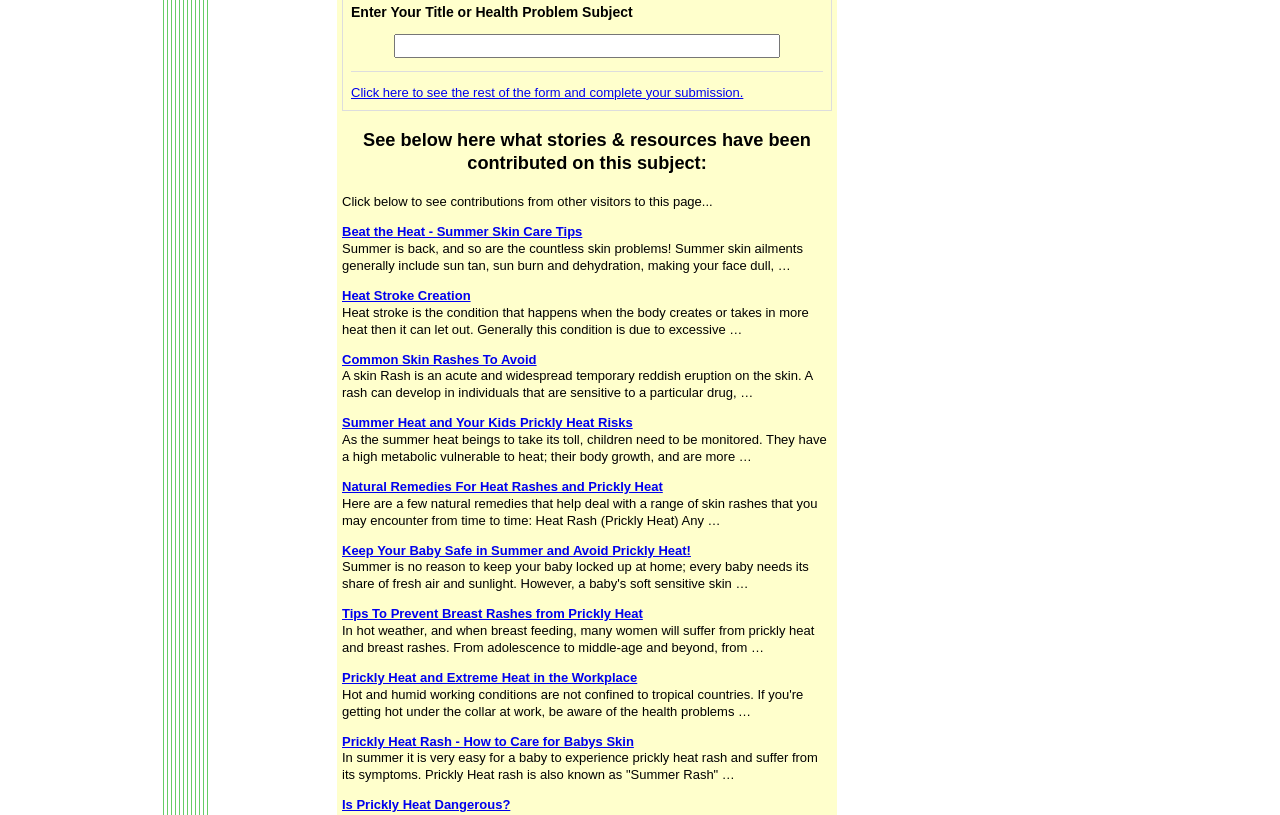Locate the bounding box coordinates of the clickable area to execute the instruction: "Click to see the rest of the form and complete your submission". Provide the coordinates as four float numbers between 0 and 1, represented as [left, top, right, bottom].

[0.274, 0.104, 0.581, 0.122]